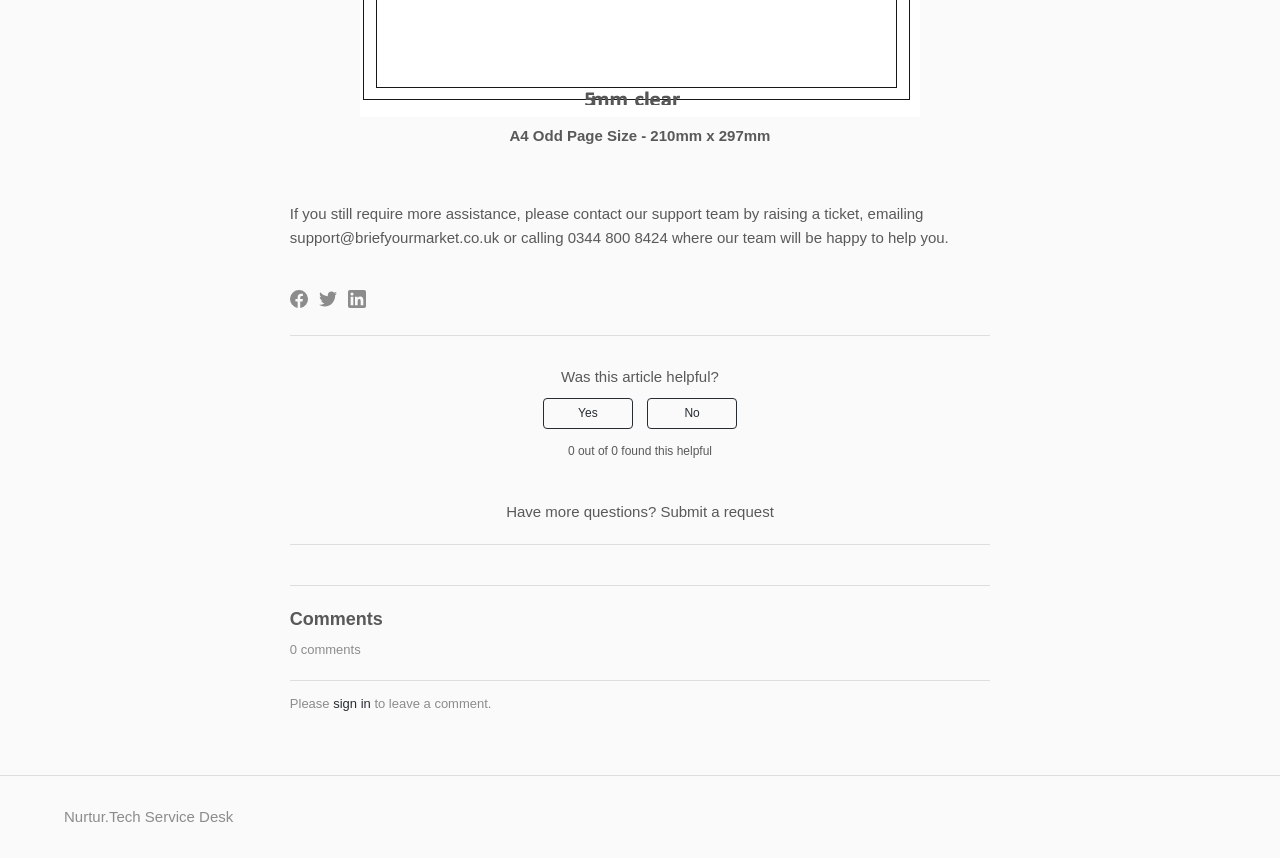Find the bounding box coordinates of the element to click in order to complete this instruction: "Share this page on Facebook". The bounding box coordinates must be four float numbers between 0 and 1, denoted as [left, top, right, bottom].

[0.226, 0.338, 0.24, 0.359]